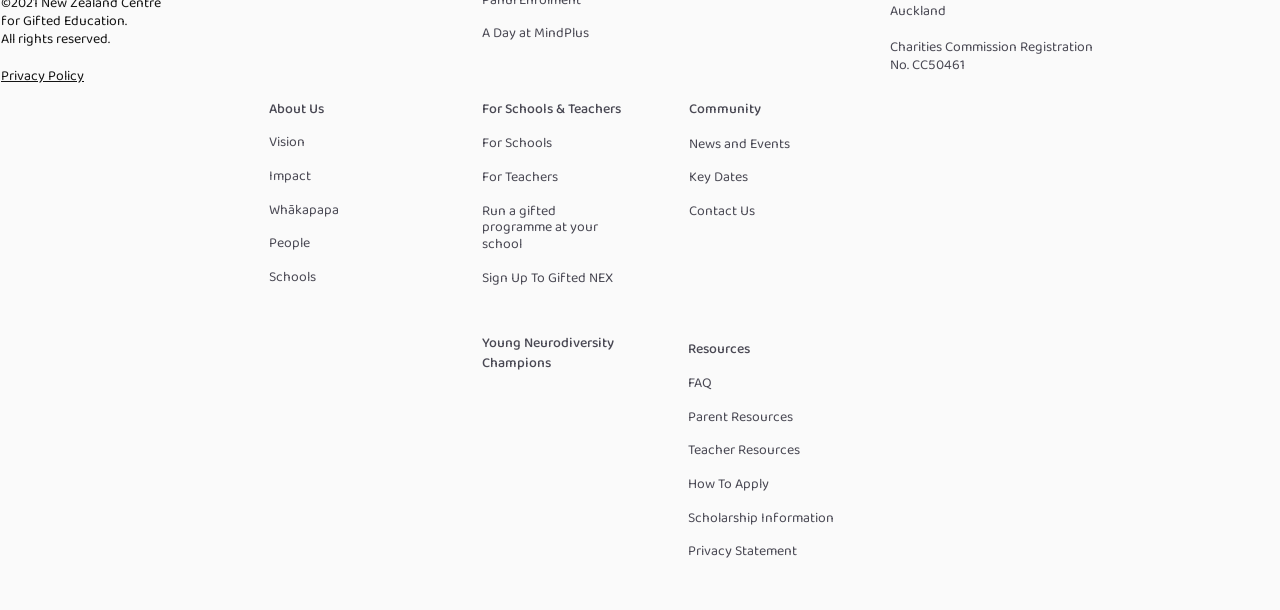Locate the bounding box coordinates of the element that should be clicked to execute the following instruction: "Explore Calling all Creatives! BDD Foundation x Tilted East".

None